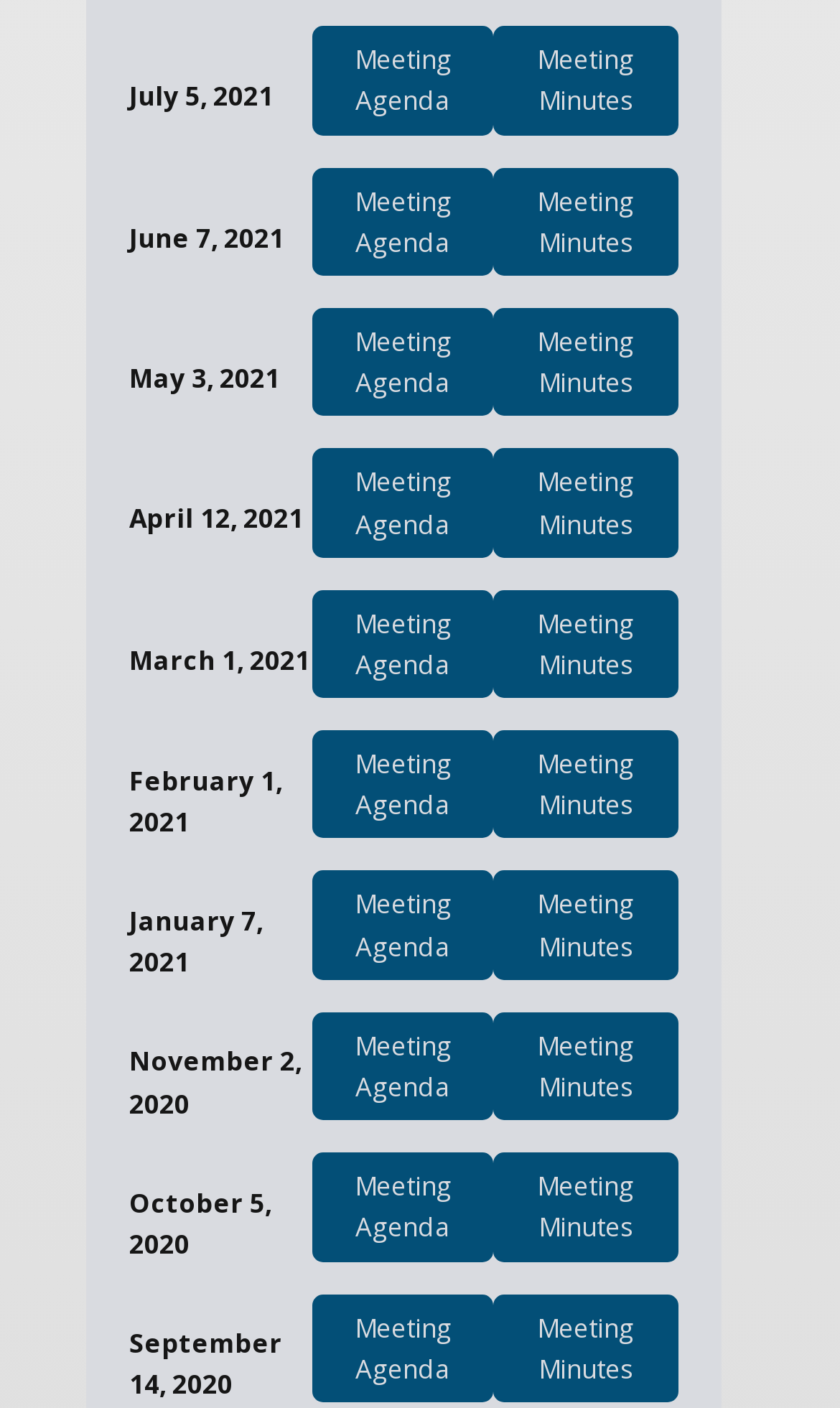Please provide a one-word or phrase answer to the question: 
What is the vertical position of the 'Meeting Agenda' link for June 7, 2021?

Above the middle